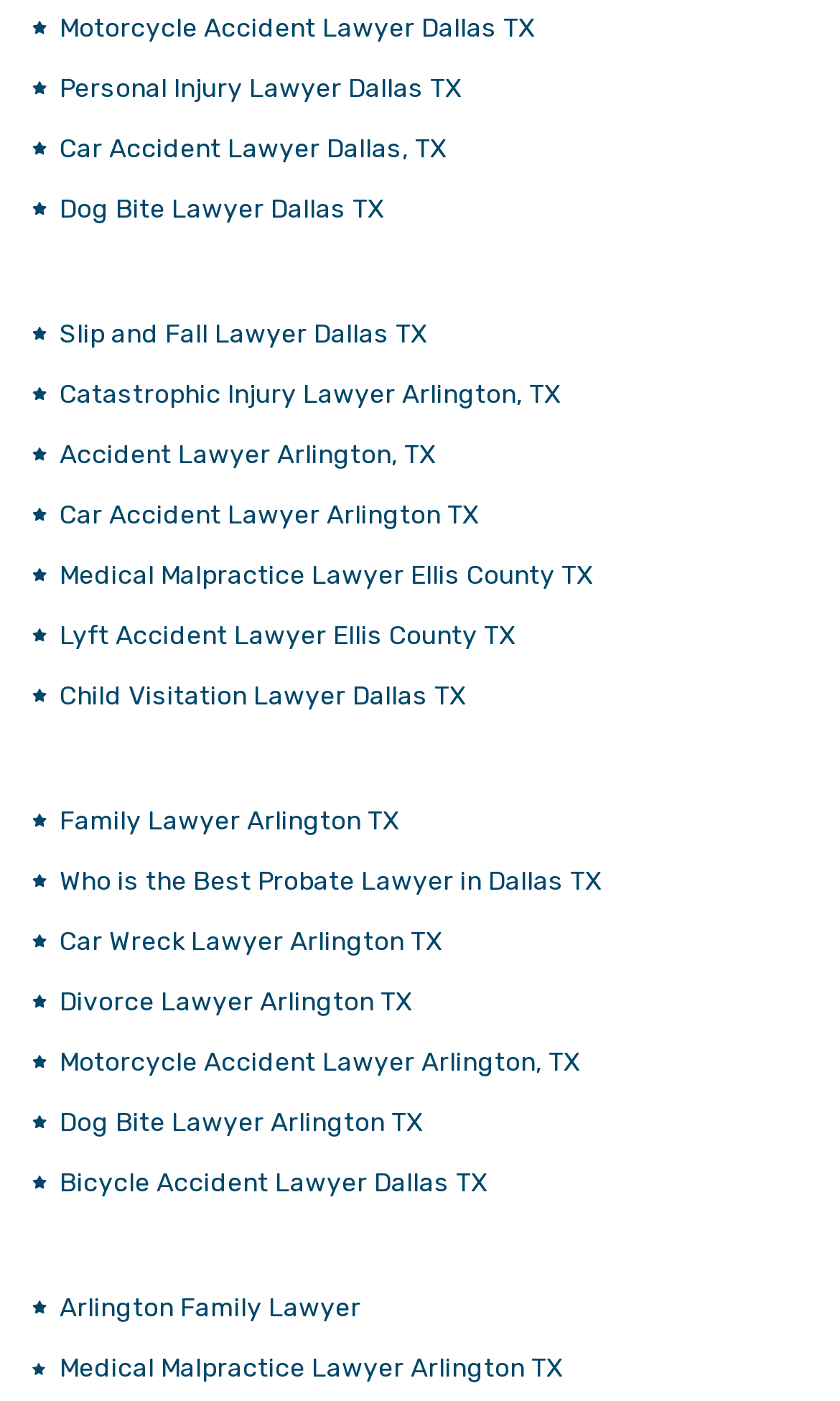Locate the bounding box coordinates of the area you need to click to fulfill this instruction: 'Visit Car Accident Lawyer Arlington TX page'. The coordinates must be in the form of four float numbers ranging from 0 to 1: [left, top, right, bottom].

[0.038, 0.347, 0.571, 0.39]